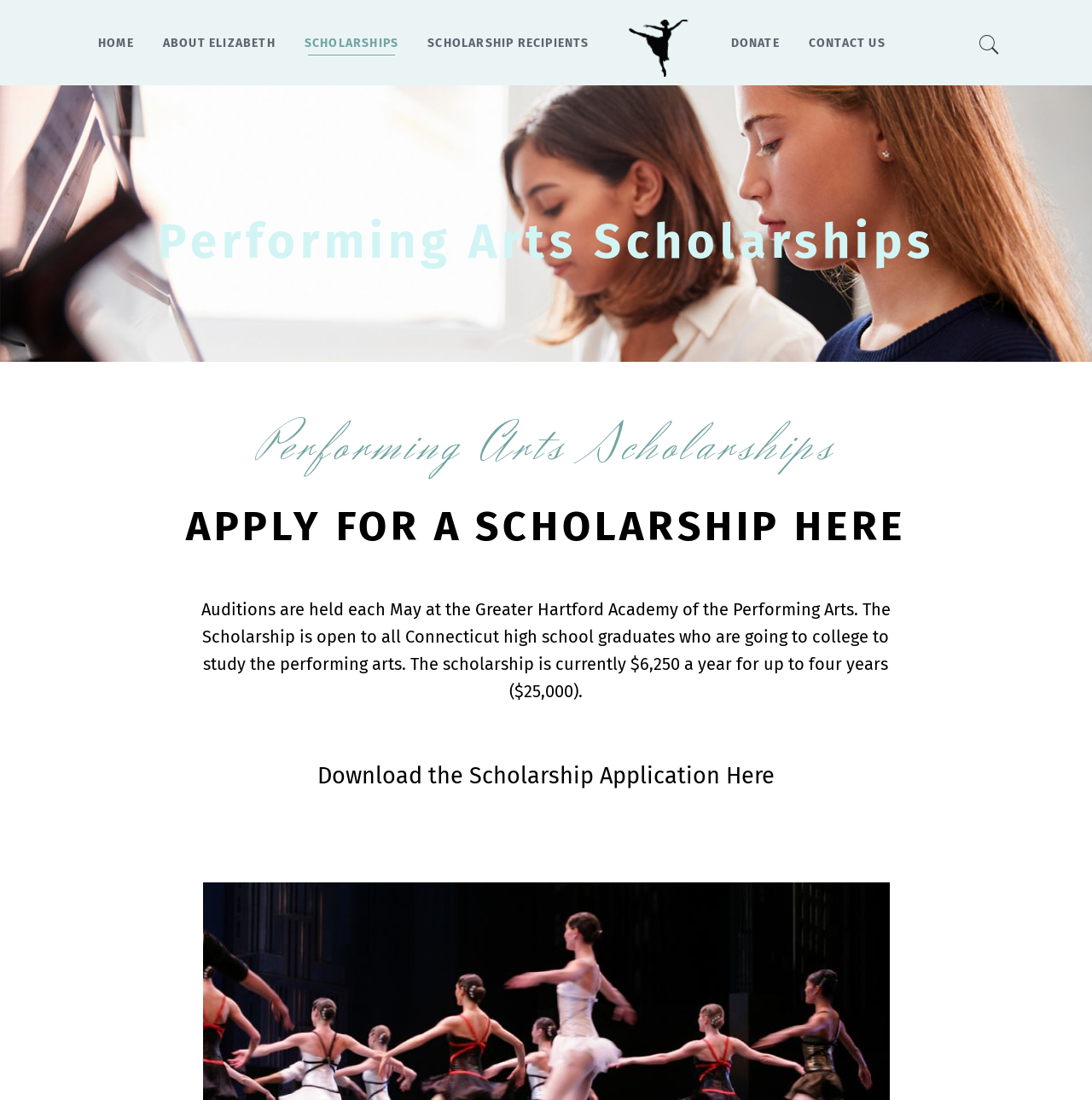How much is the scholarship per year?
Based on the image, answer the question with as much detail as possible.

The amount of the scholarship per year can be found in the StaticText element which describes the scholarship, it is mentioned that 'The scholarship is currently $6,250 a year for up to four years ($25,000).'.